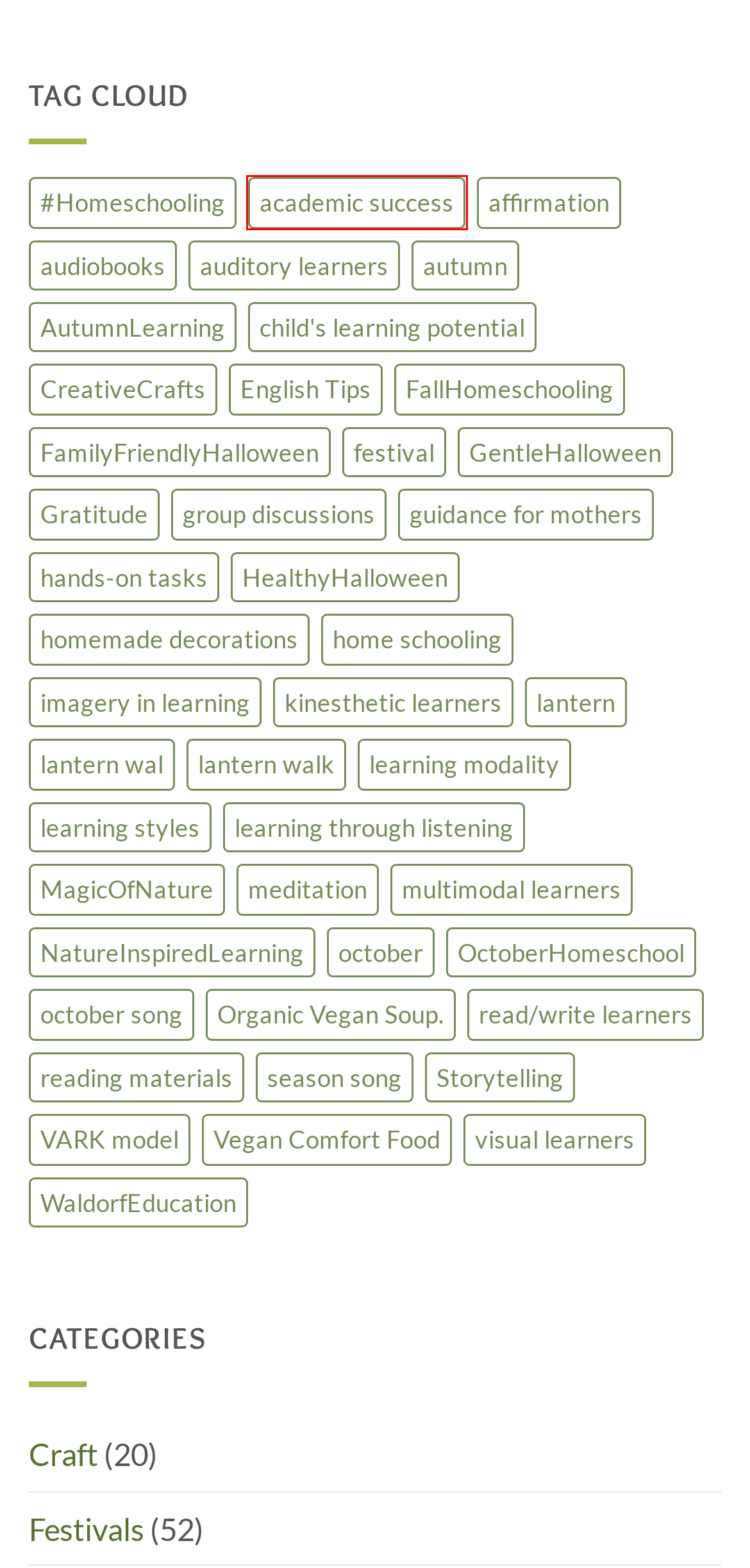Look at the given screenshot of a webpage with a red rectangle bounding box around a UI element. Pick the description that best matches the new webpage after clicking the element highlighted. The descriptions are:
A. academic success Archives - Wilded Family
B. home schooling Archives - Wilded Family
C. #Homeschooling Archives - Wilded Family
D. AutumnLearning Archives - Wilded Family
E. VARK model Archives - Wilded Family
F. audiobooks Archives - Wilded Family
G. festival Archives - Wilded Family
H. FallHomeschooling Archives - Wilded Family

A